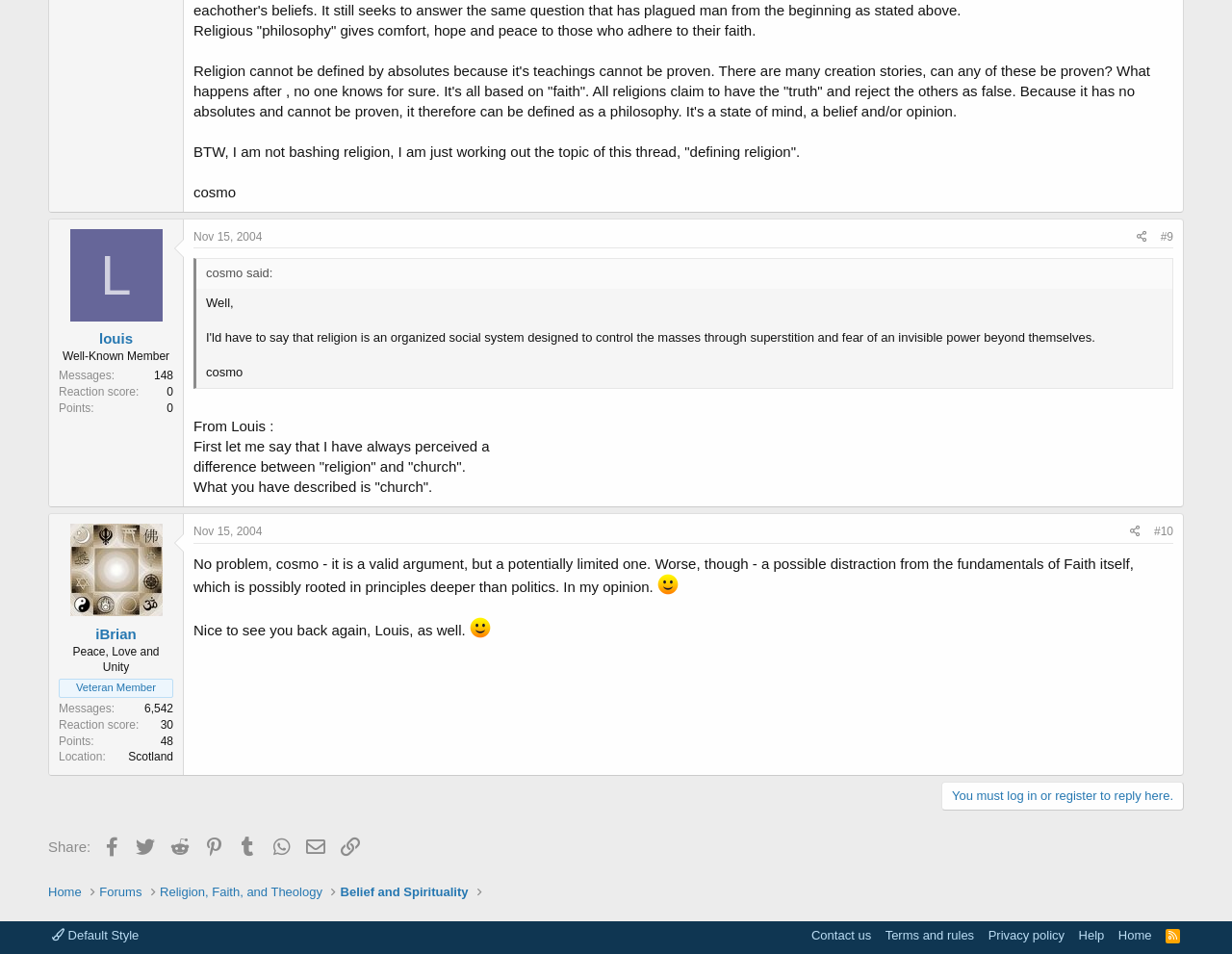Please provide a comprehensive response to the question below by analyzing the image: 
Who is the author of the first post?

The author of the first post is cosmo, as indicated by the text 'cosmo said:' in the blockquote element.